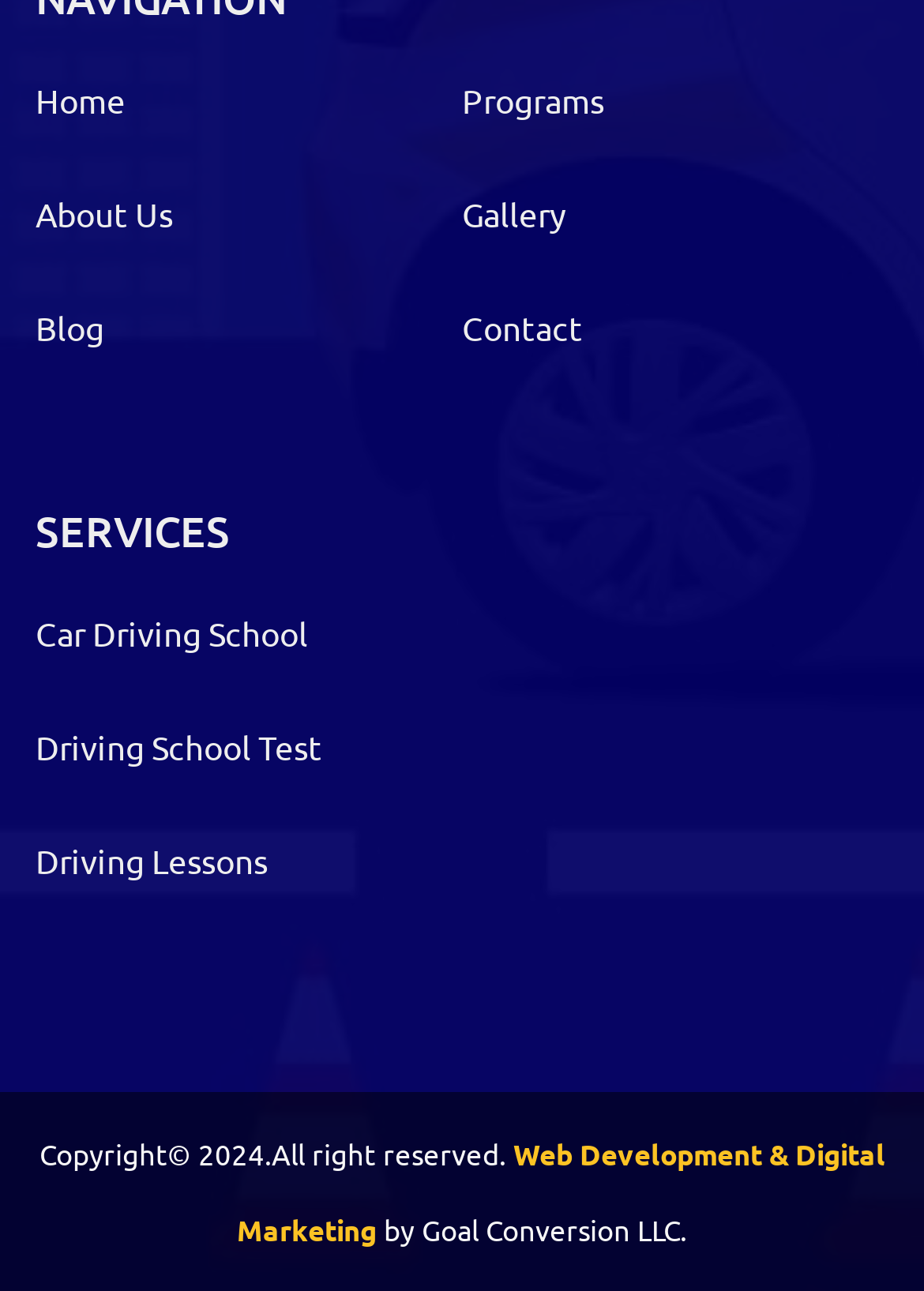What is the last link in the services section?
Using the image as a reference, give an elaborate response to the question.

I looked at the services section and found the links 'Car Driving School', 'Driving School Test', and 'Driving Lessons'. The last link in this section is 'Driving Lessons'.